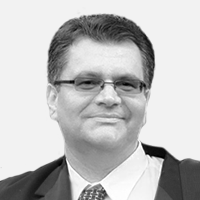What is Viktoras Jeriomenko's background? Observe the screenshot and provide a one-word or short phrase answer.

Medicine